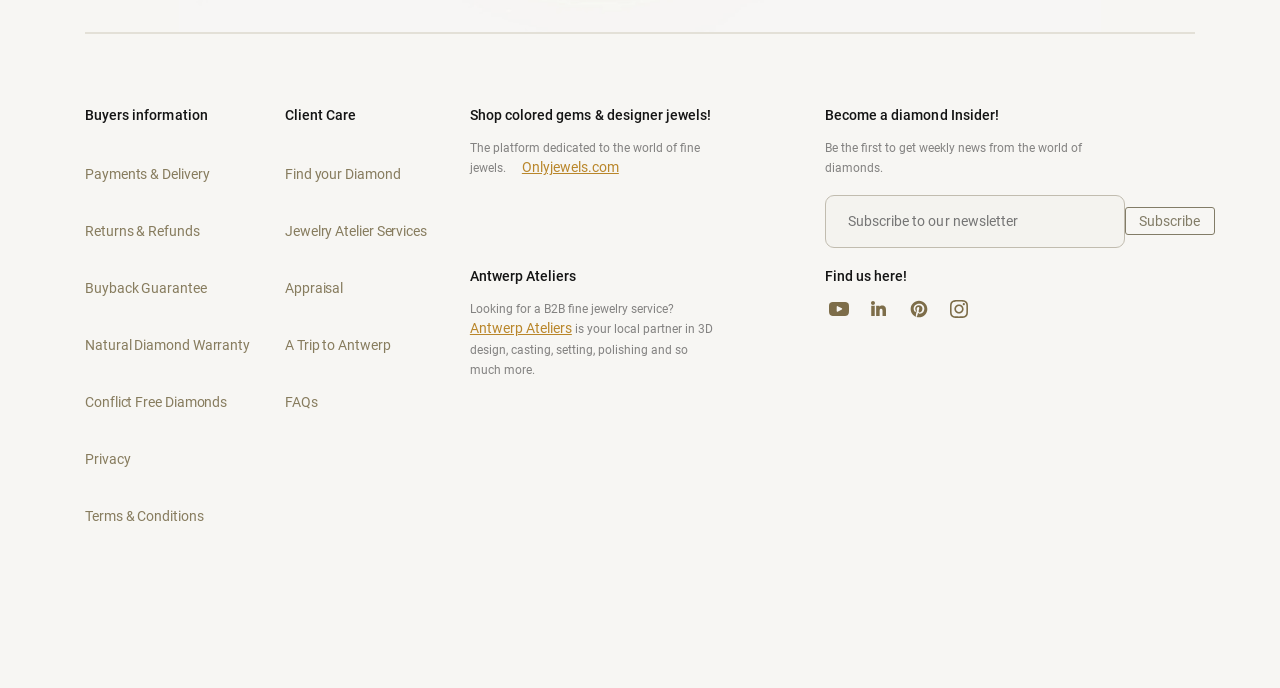What is the purpose of the 'Subscribe' button?
Look at the image and provide a detailed response to the question.

The 'Subscribe' button is located next to a textbox with a label, suggesting that users can enter their email address to receive weekly news from the world of diamonds, as mentioned in the nearby text.